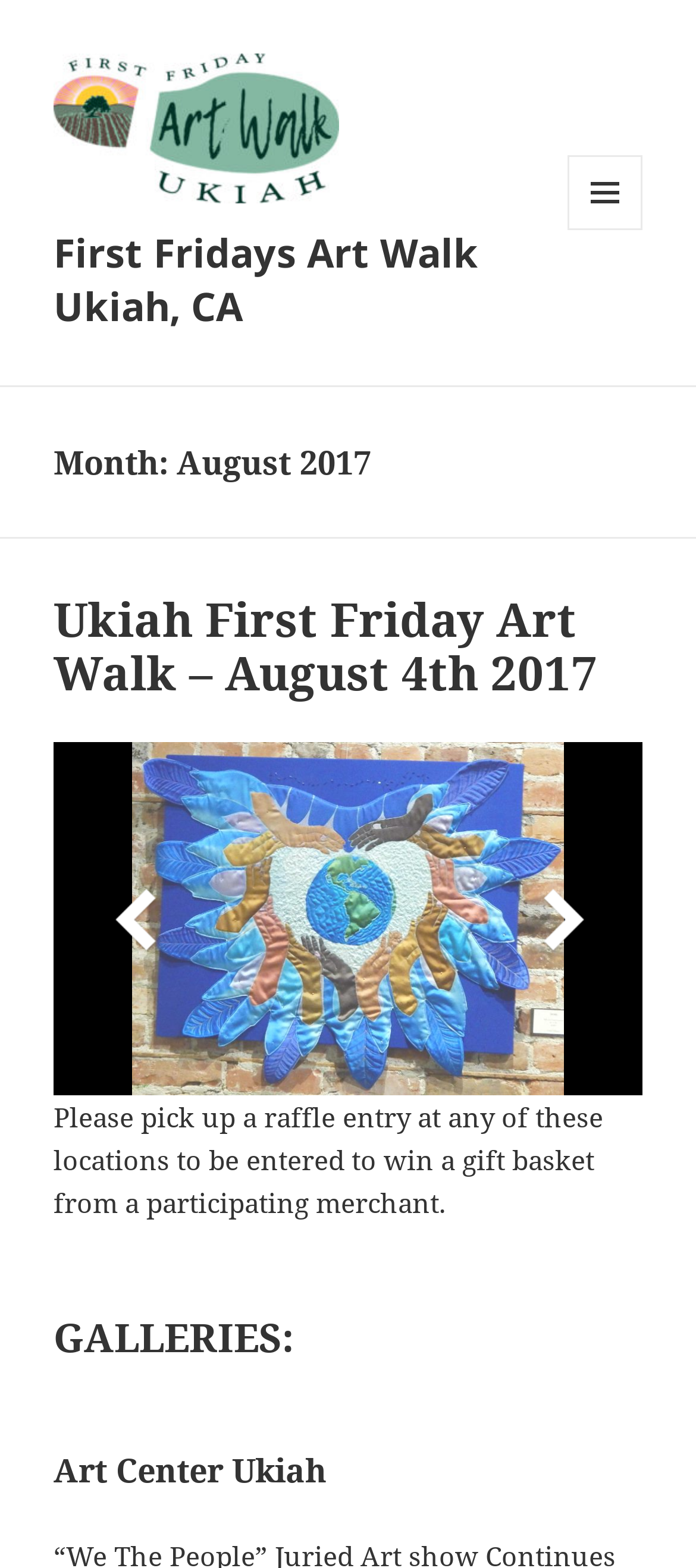What is the purpose of the raffle entry? Based on the screenshot, please respond with a single word or phrase.

To win a gift basket